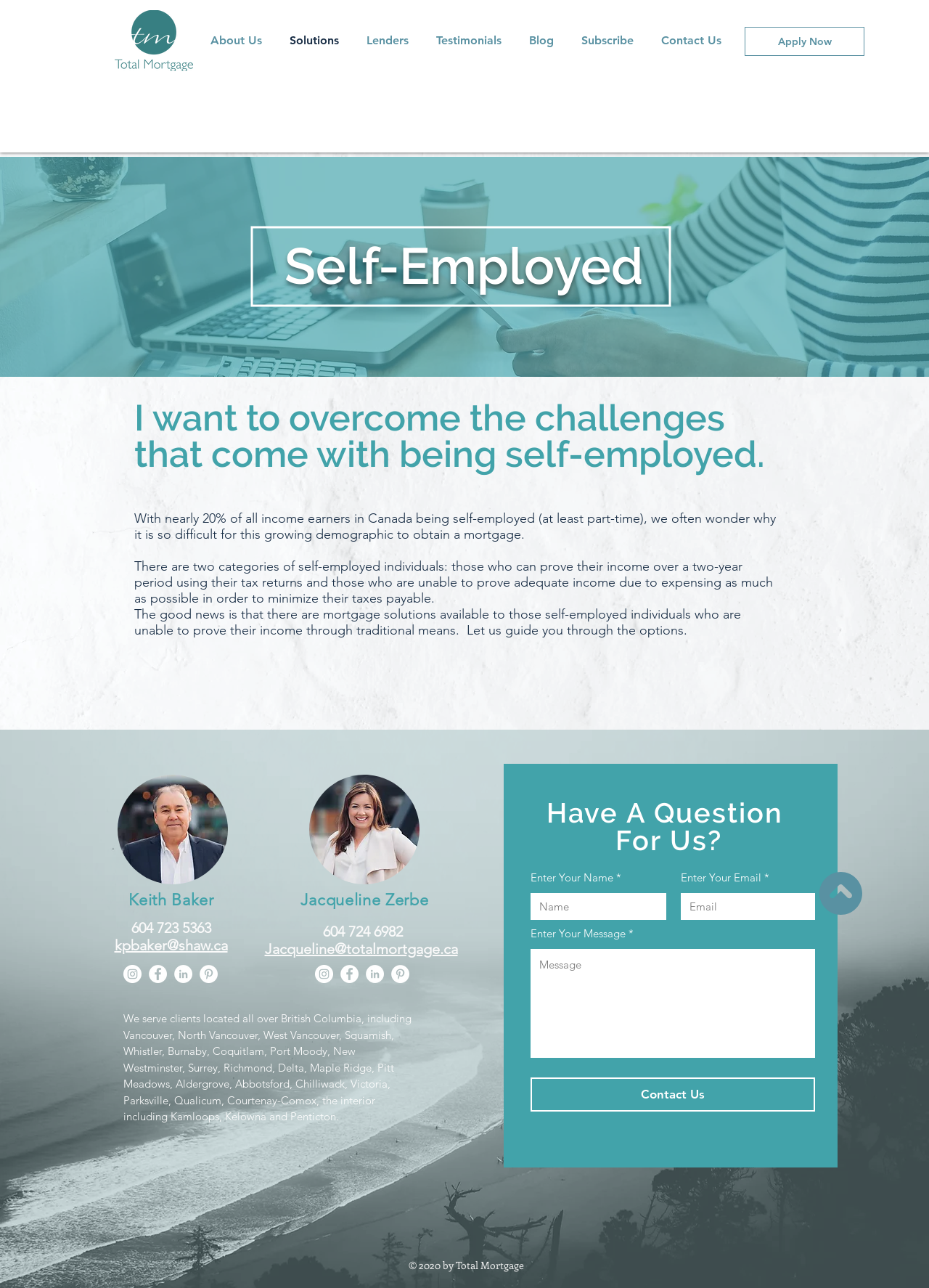Using the information shown in the image, answer the question with as much detail as possible: What is the purpose of the 'Contact Us' form?

I analyzed the 'Contact Us' form and found that it consists of fields for entering a name, email, and message, which suggests that the purpose of the form is to send a message to the website owners or representatives.